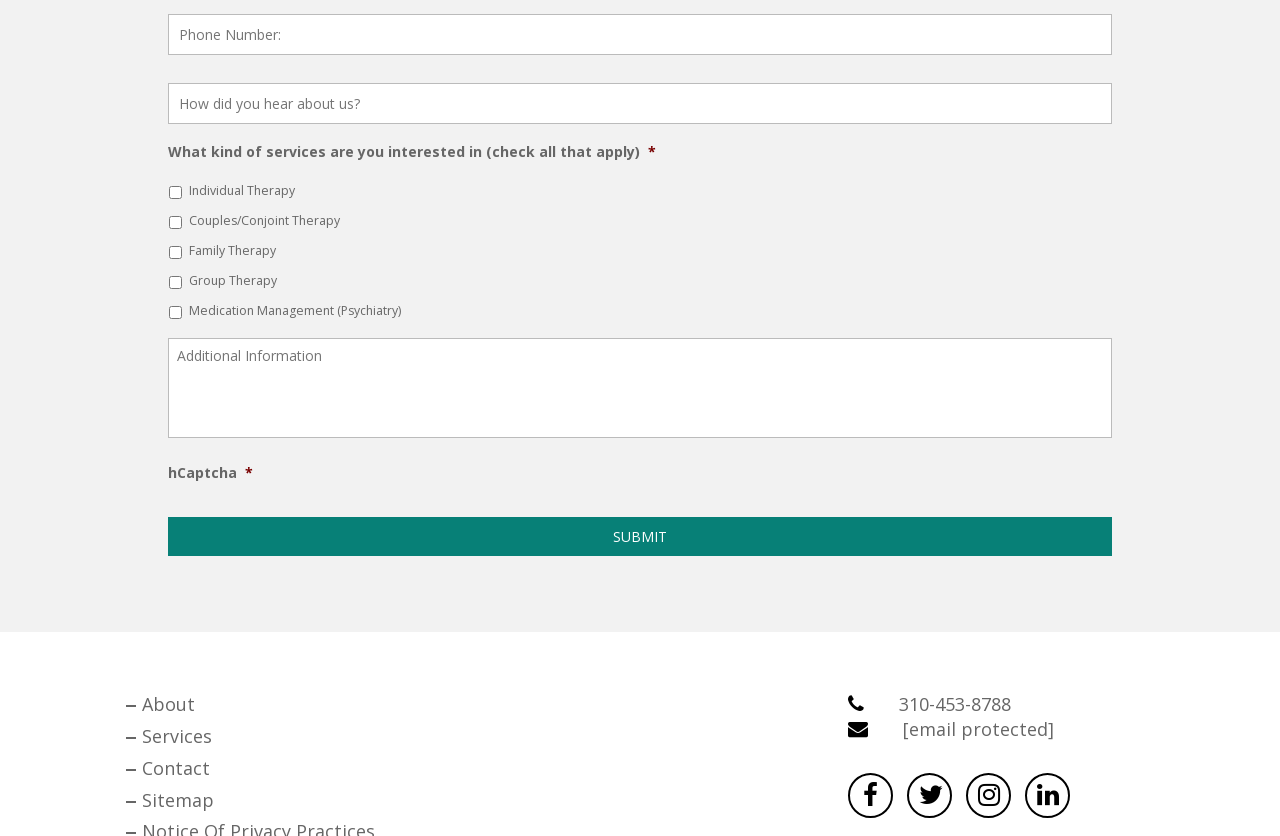Determine the bounding box coordinates of the clickable region to carry out the instruction: "Click About us link".

[0.111, 0.828, 0.152, 0.857]